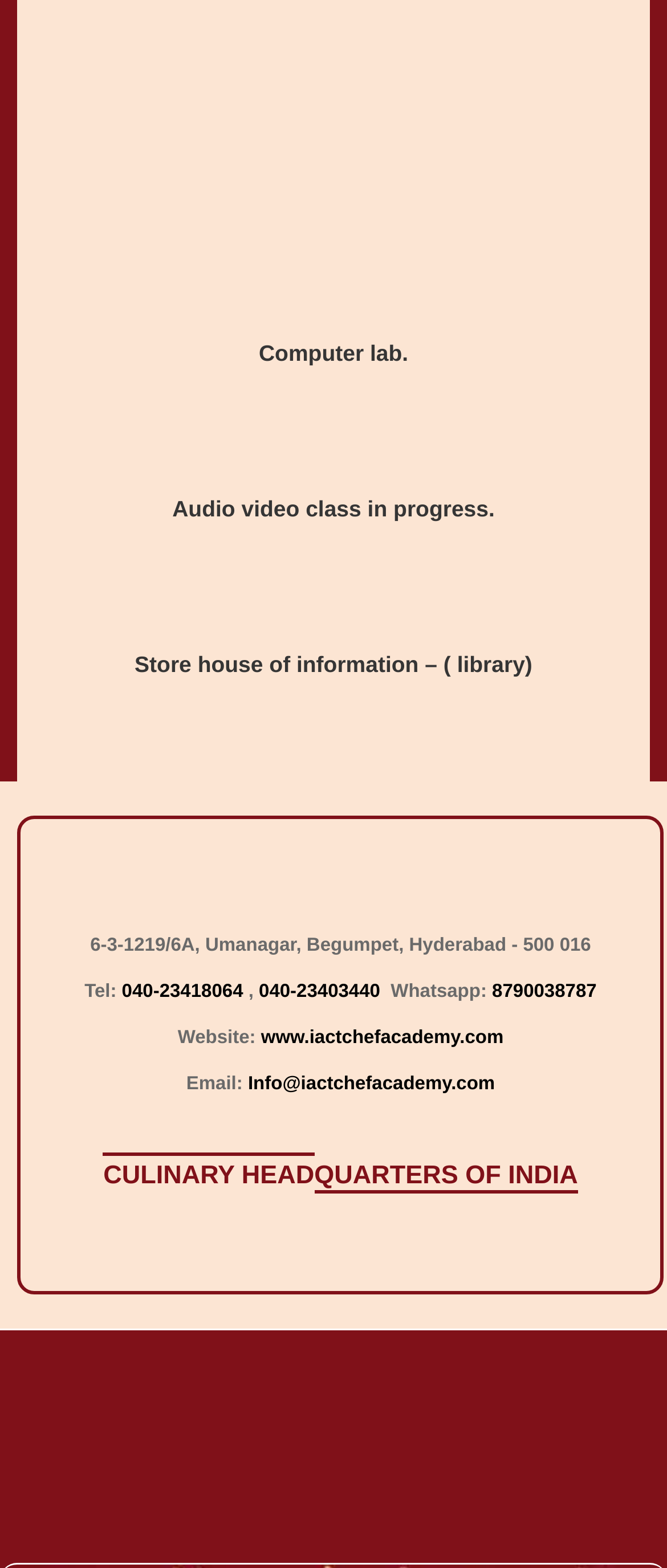Determine the bounding box coordinates of the UI element described below. Use the format (top-left x, top-left y, bottom-right x, bottom-right y) with floating point numbers between 0 and 1: Info@iactchefacademy.com

[0.372, 0.34, 0.742, 0.353]